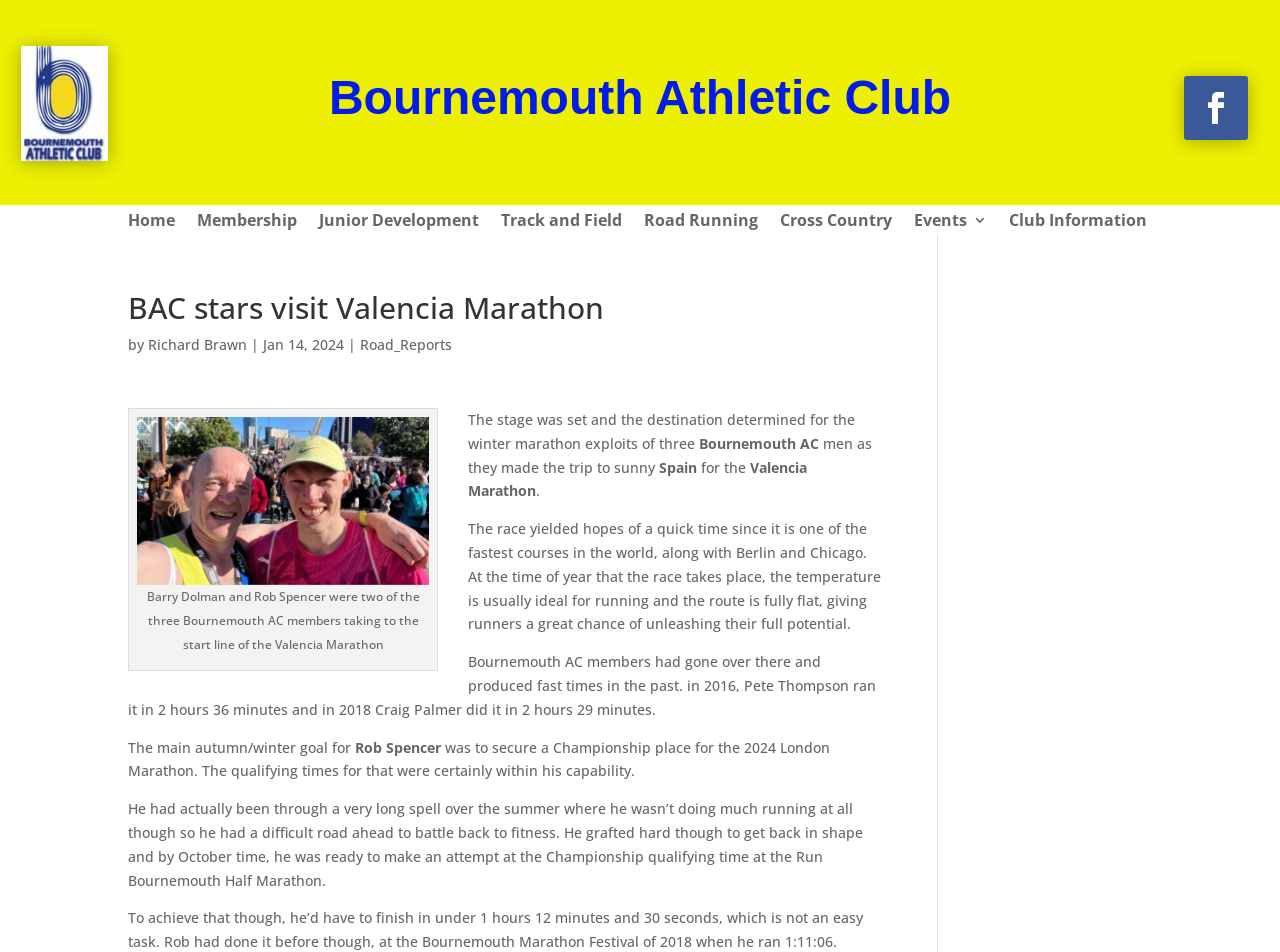Please specify the bounding box coordinates in the format (top-left x, top-left y, bottom-right x, bottom-right y), with values ranging from 0 to 1. Identify the bounding box for the UI component described as follows: Home

[0.1, 0.224, 0.137, 0.247]